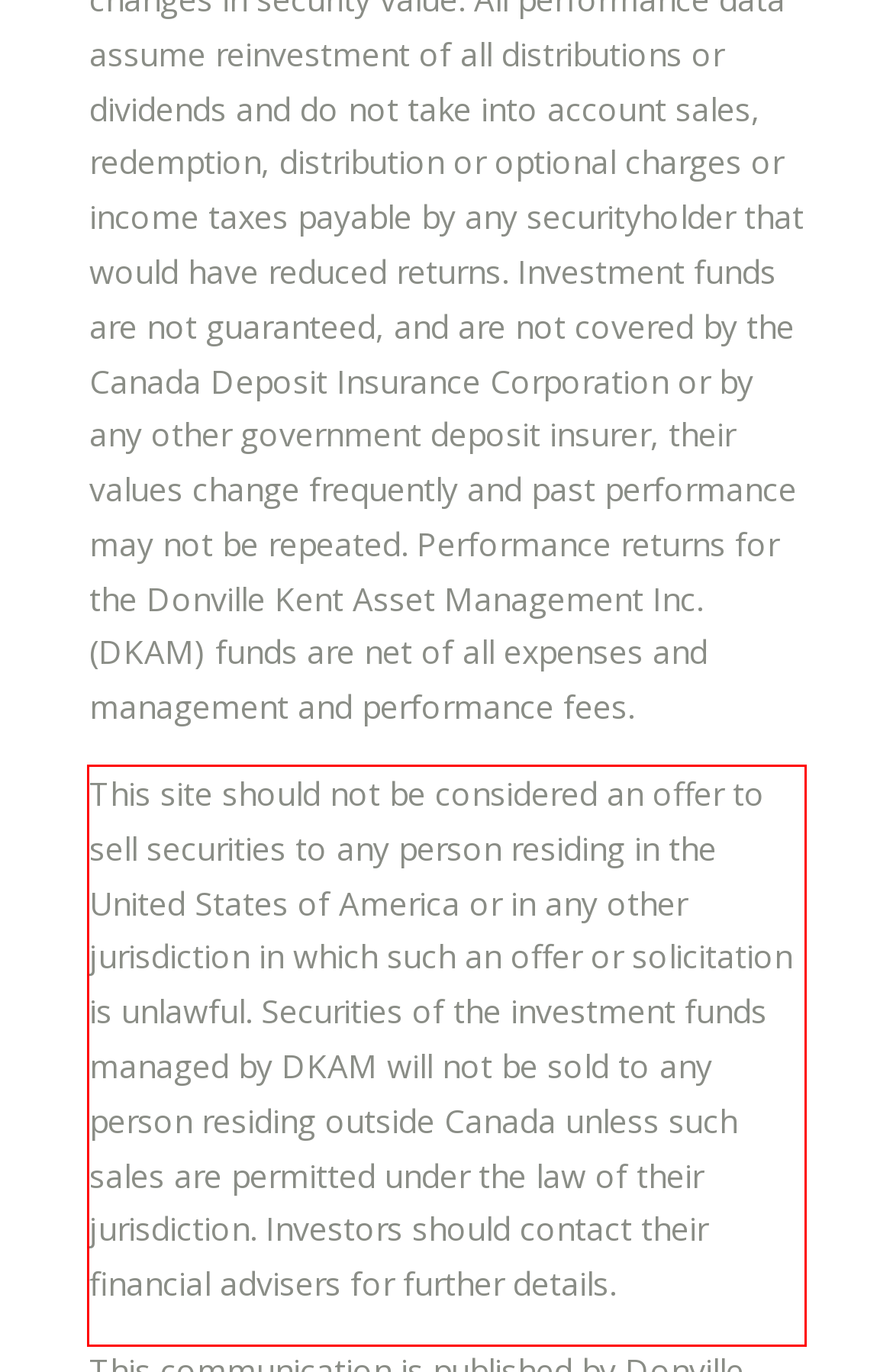Perform OCR on the text inside the red-bordered box in the provided screenshot and output the content.

This site should not be considered an offer to sell securities to any person residing in the United States of America or in any other jurisdiction in which such an offer or solicitation is unlawful. Securities of the investment funds managed by DKAM will not be sold to any person residing outside Canada unless such sales are permitted under the law of their jurisdiction. Investors should contact their financial advisers for further details.